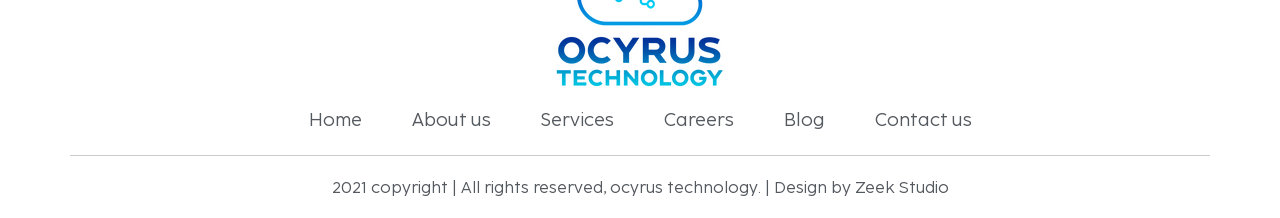Using the provided element description "Reporting Side Effects", determine the bounding box coordinates of the UI element.

None